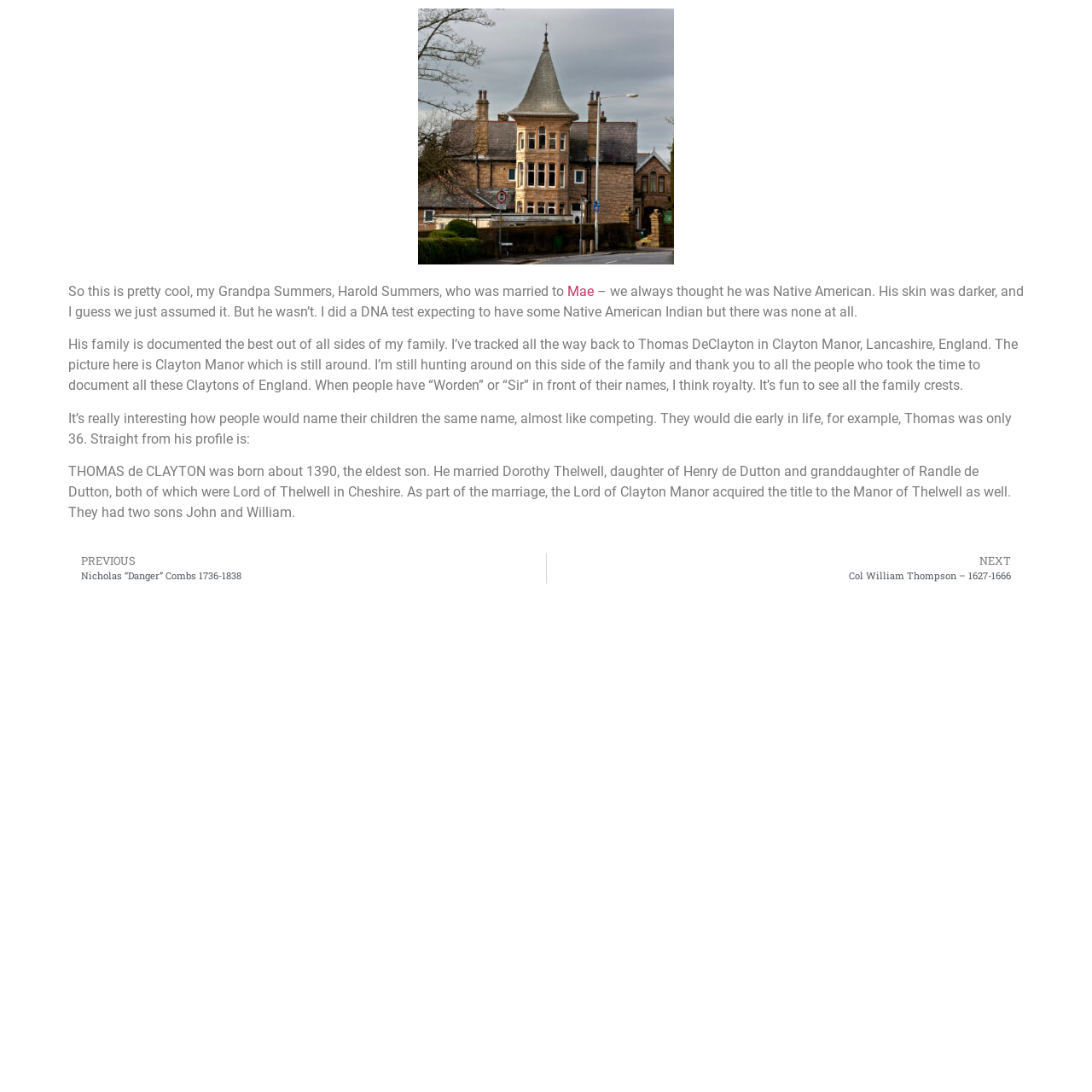How old was Thomas when he died?
Answer with a single word or phrase, using the screenshot for reference.

36